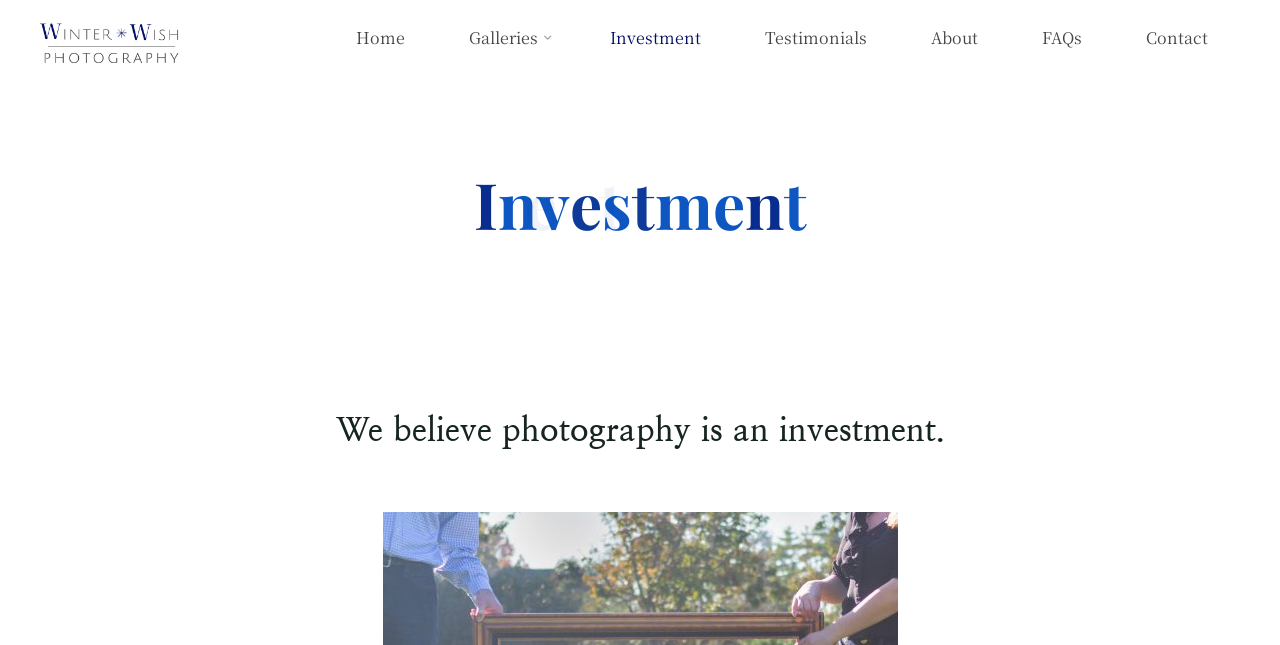Kindly determine the bounding box coordinates for the area that needs to be clicked to execute this instruction: "go to Winter Wish Studio homepage".

[0.031, 0.04, 0.14, 0.076]